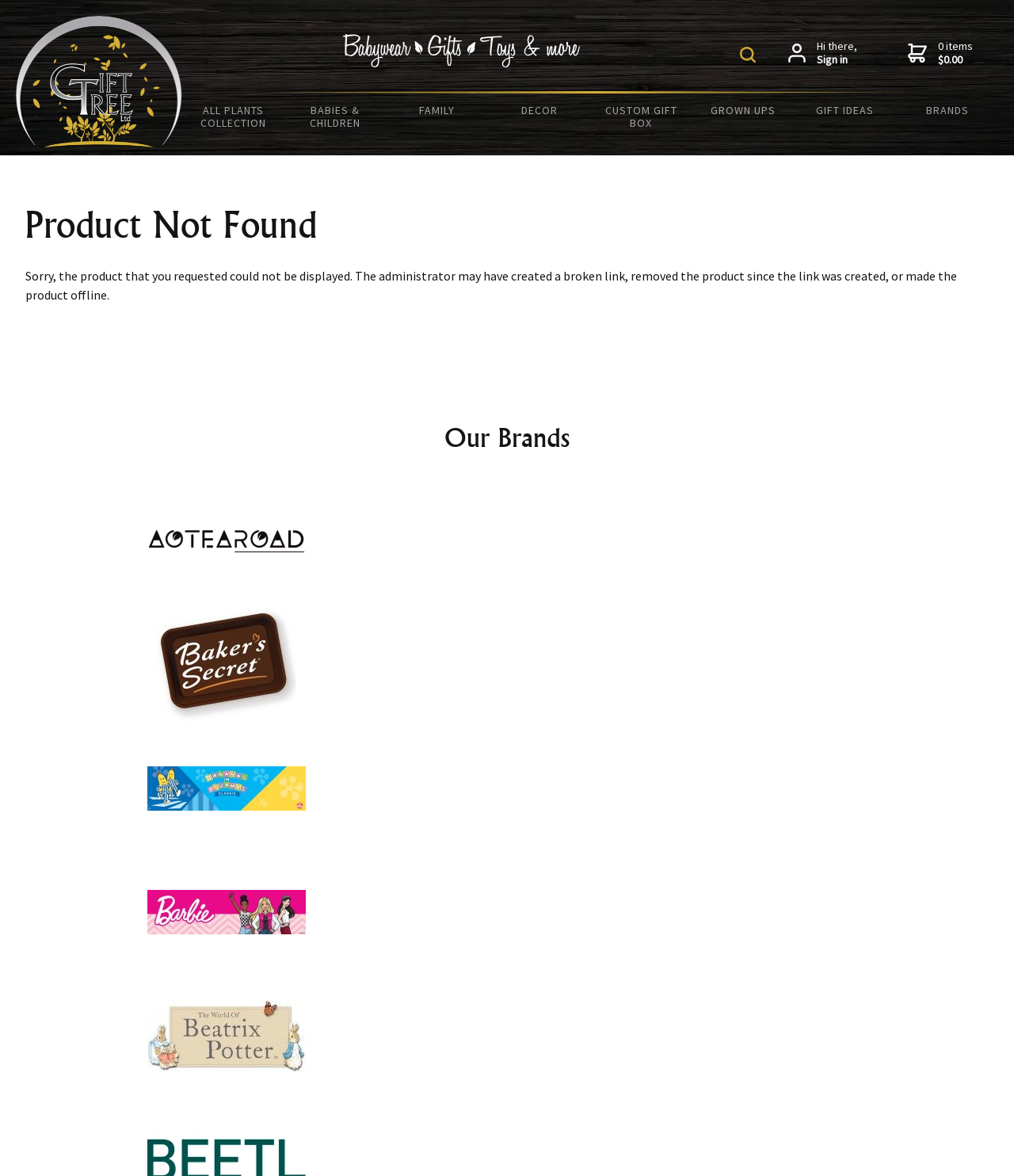Please locate the bounding box coordinates of the element's region that needs to be clicked to follow the instruction: "Search for a product". The bounding box coordinates should be provided as four float numbers between 0 and 1, i.e., [left, top, right, bottom].

[0.752, 0.034, 0.766, 0.056]